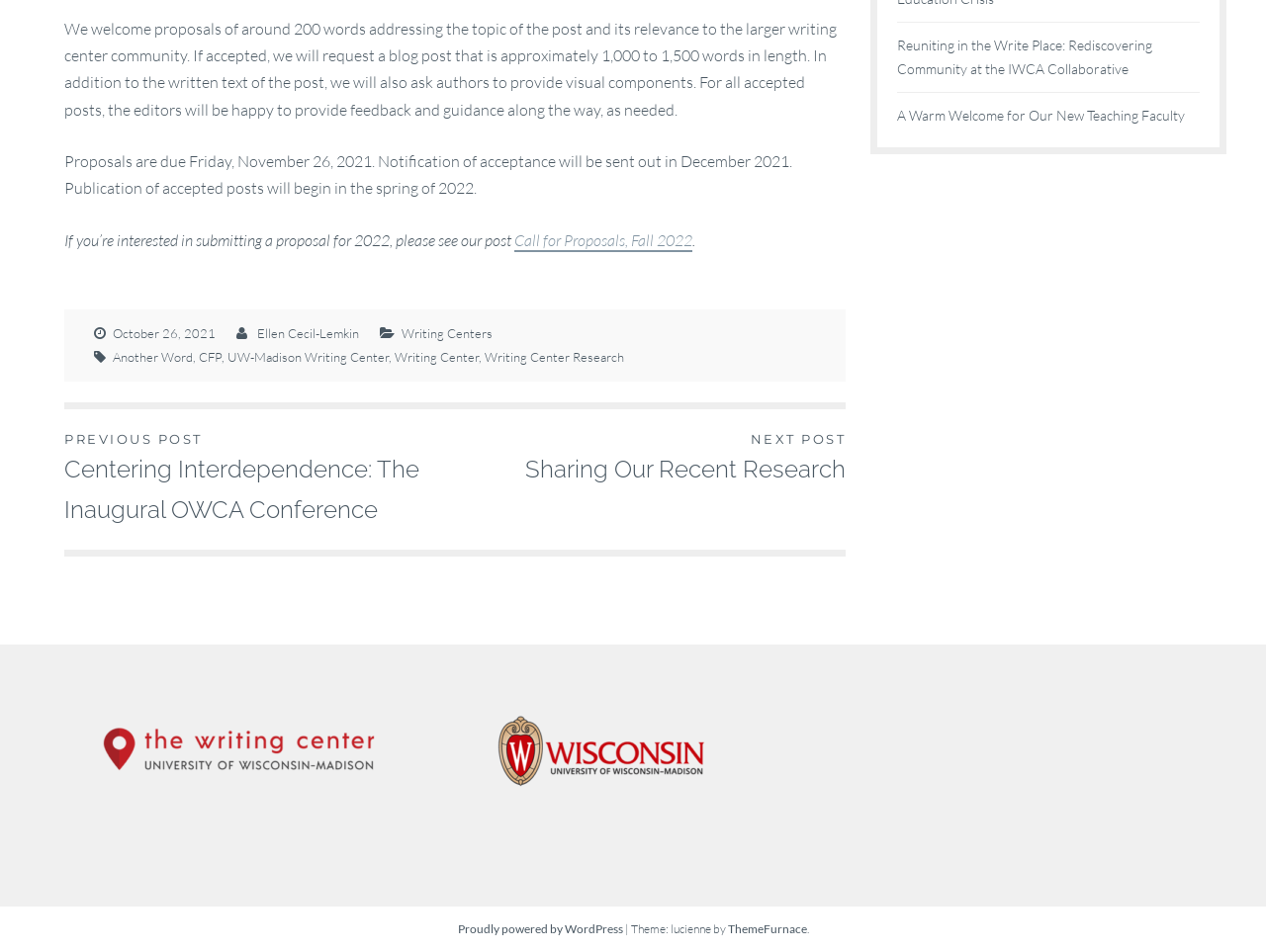Can you identify the bounding box coordinates of the clickable region needed to carry out this instruction: 'Visit the 'PREVIOUS POST Centering Interdependence: The Inaugural OWCA Conference' page'? The coordinates should be four float numbers within the range of 0 to 1, stated as [left, top, right, bottom].

[0.051, 0.45, 0.359, 0.553]